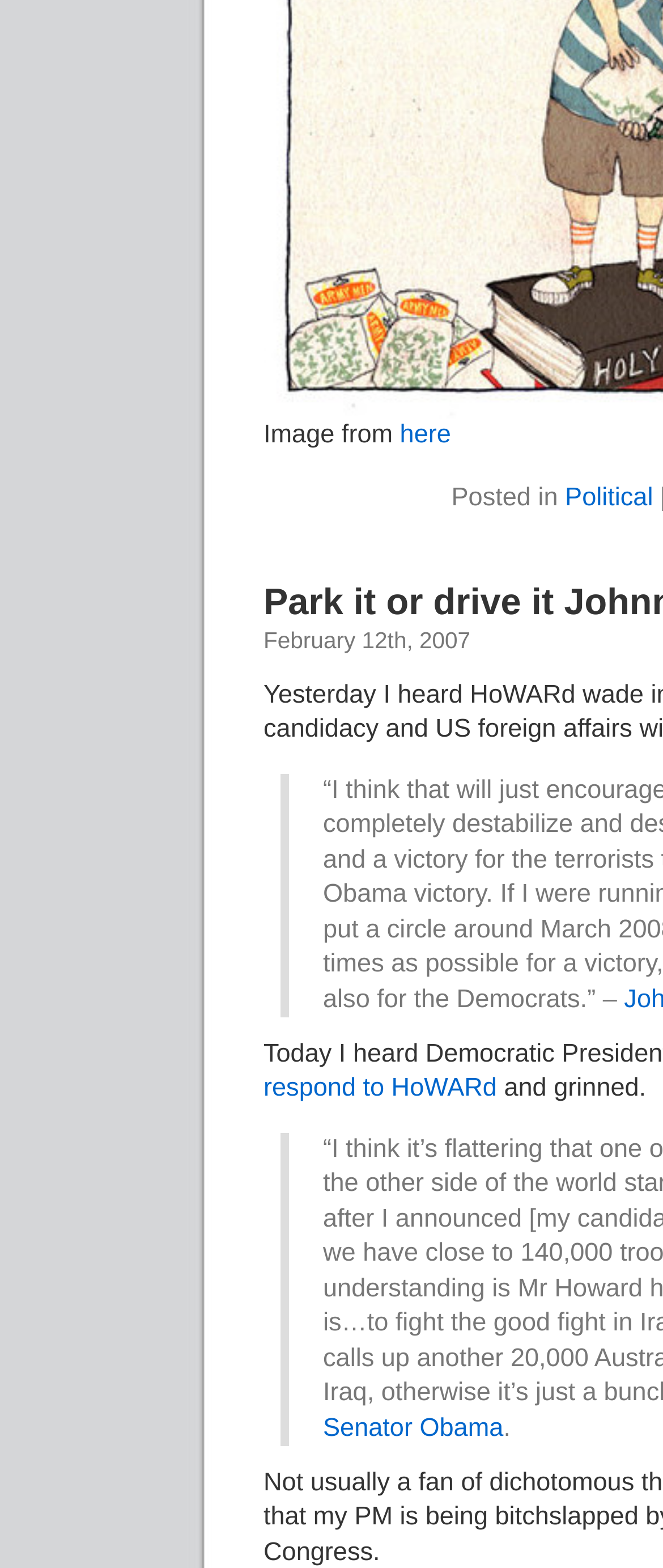Using the description: "parent_node: Comment name="comment"", determine the UI element's bounding box coordinates. Ensure the coordinates are in the format of four float numbers between 0 and 1, i.e., [left, top, right, bottom].

None